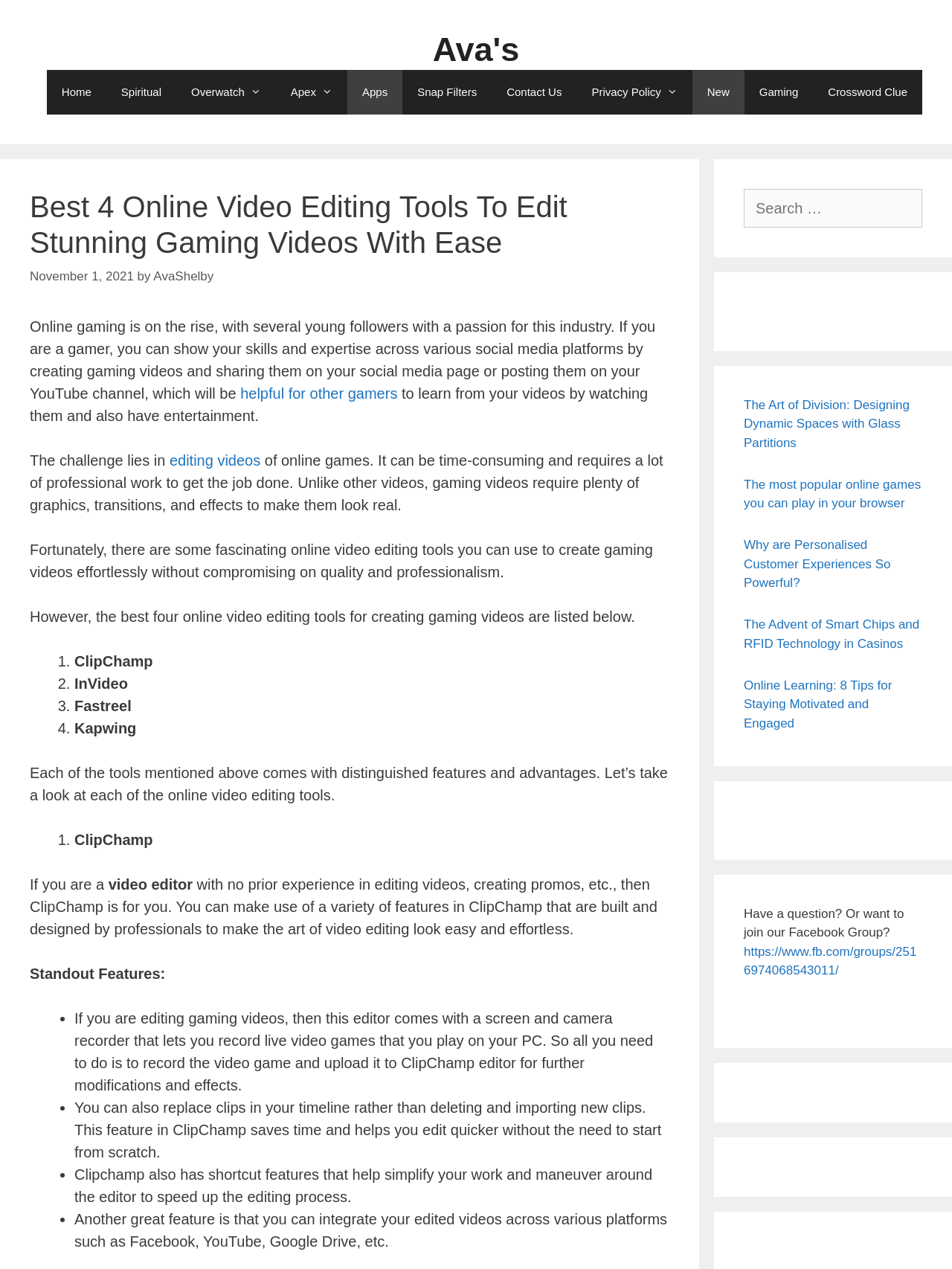What is the purpose of creating gaming videos?
Provide a detailed answer to the question using information from the image.

According to the article, creating gaming videos allows gamers to show their skills and expertise across various social media platforms, and also provides entertainment for other gamers who can learn from these videos.